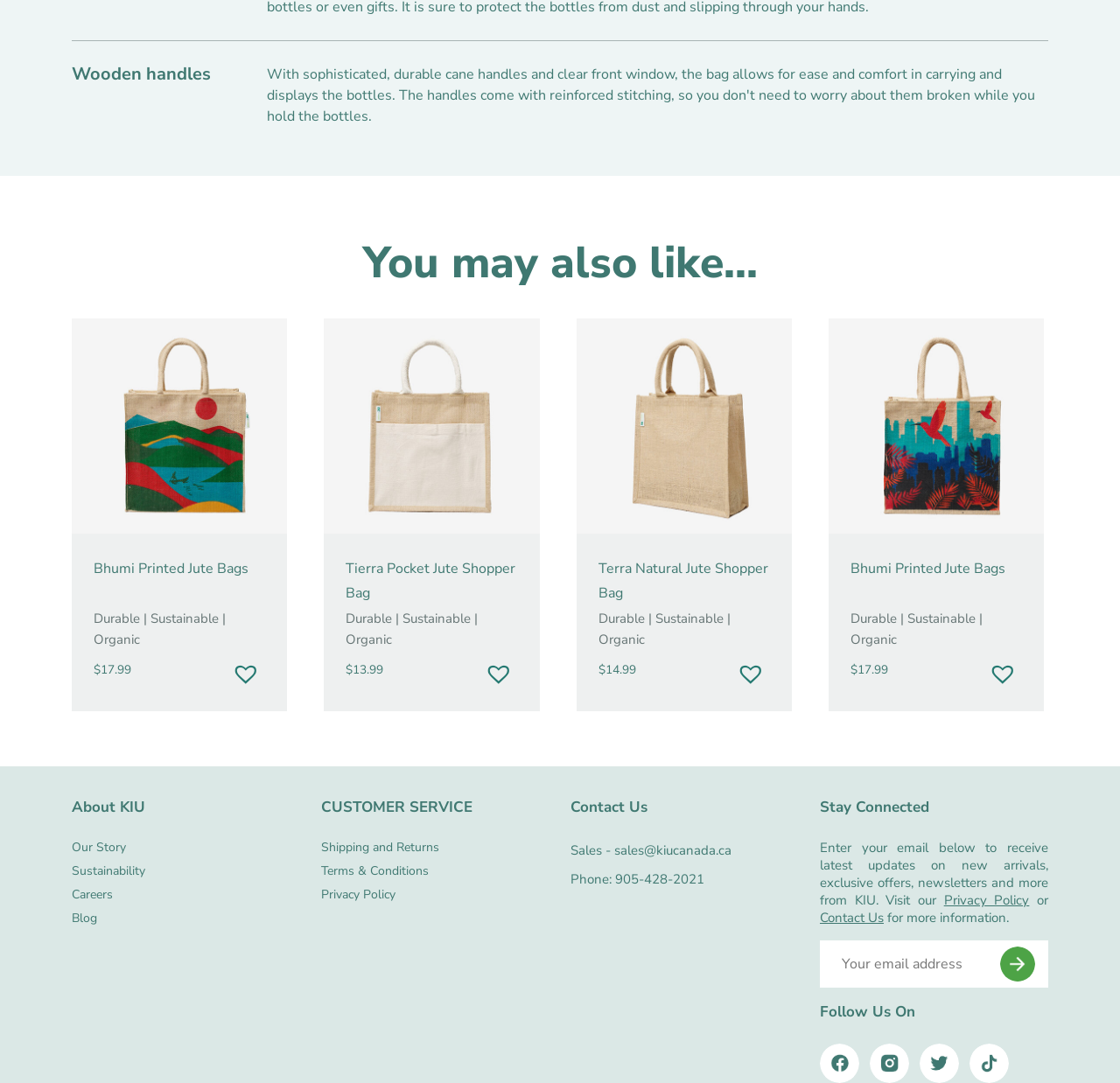Please give a short response to the question using one word or a phrase:
What is the price of Bhumi Printed Jute Bags?

$17.99